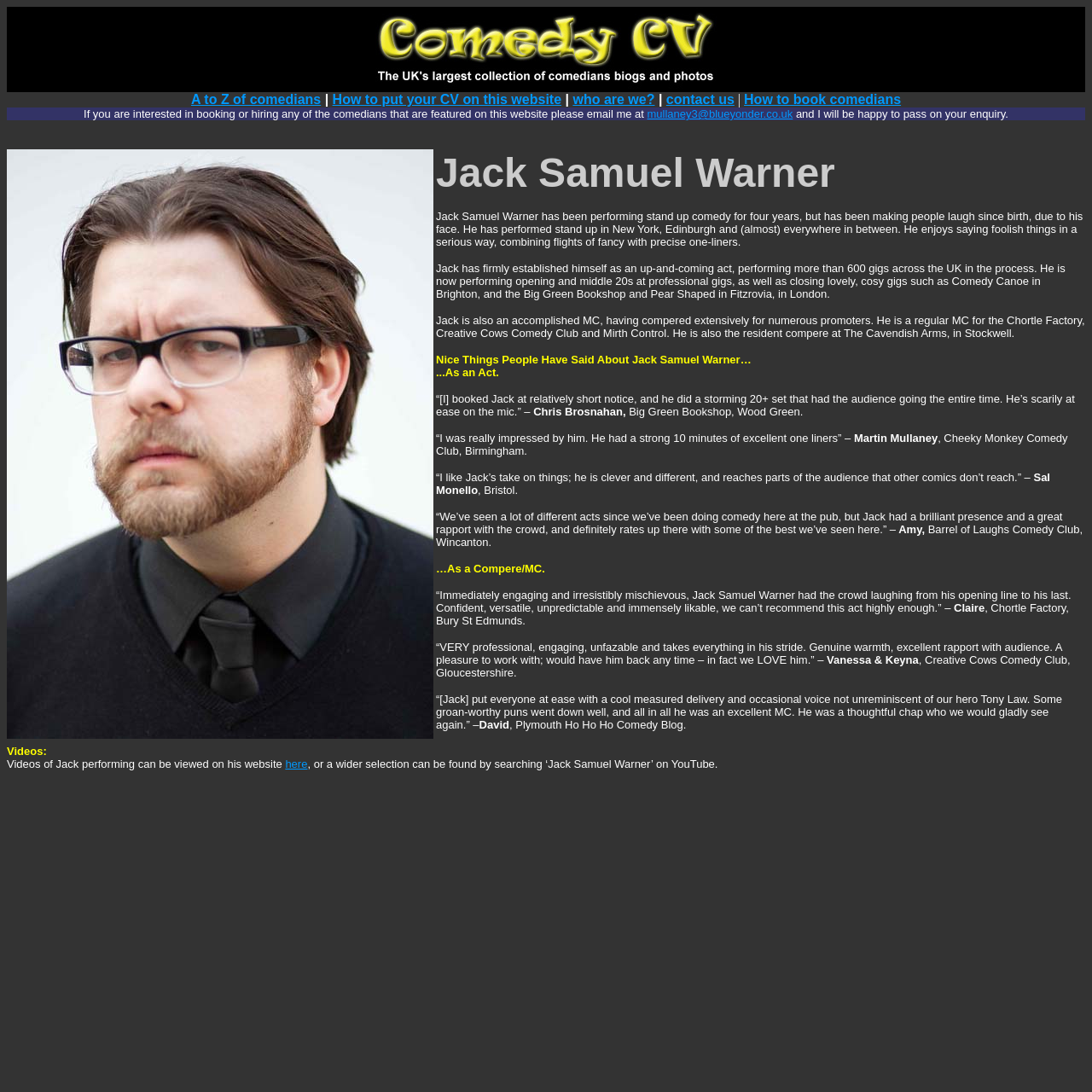Please specify the coordinates of the bounding box for the element that should be clicked to carry out this instruction: "Click the link to view Jack Samuel Warner's videos on YouTube". The coordinates must be four float numbers between 0 and 1, formatted as [left, top, right, bottom].

[0.282, 0.694, 0.657, 0.705]